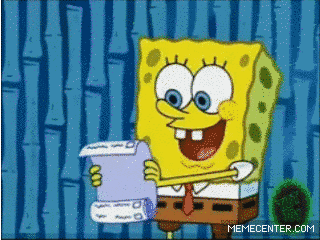Answer the following in one word or a short phrase: 
What is the theme of the list?

Lifelong best friend bucket list